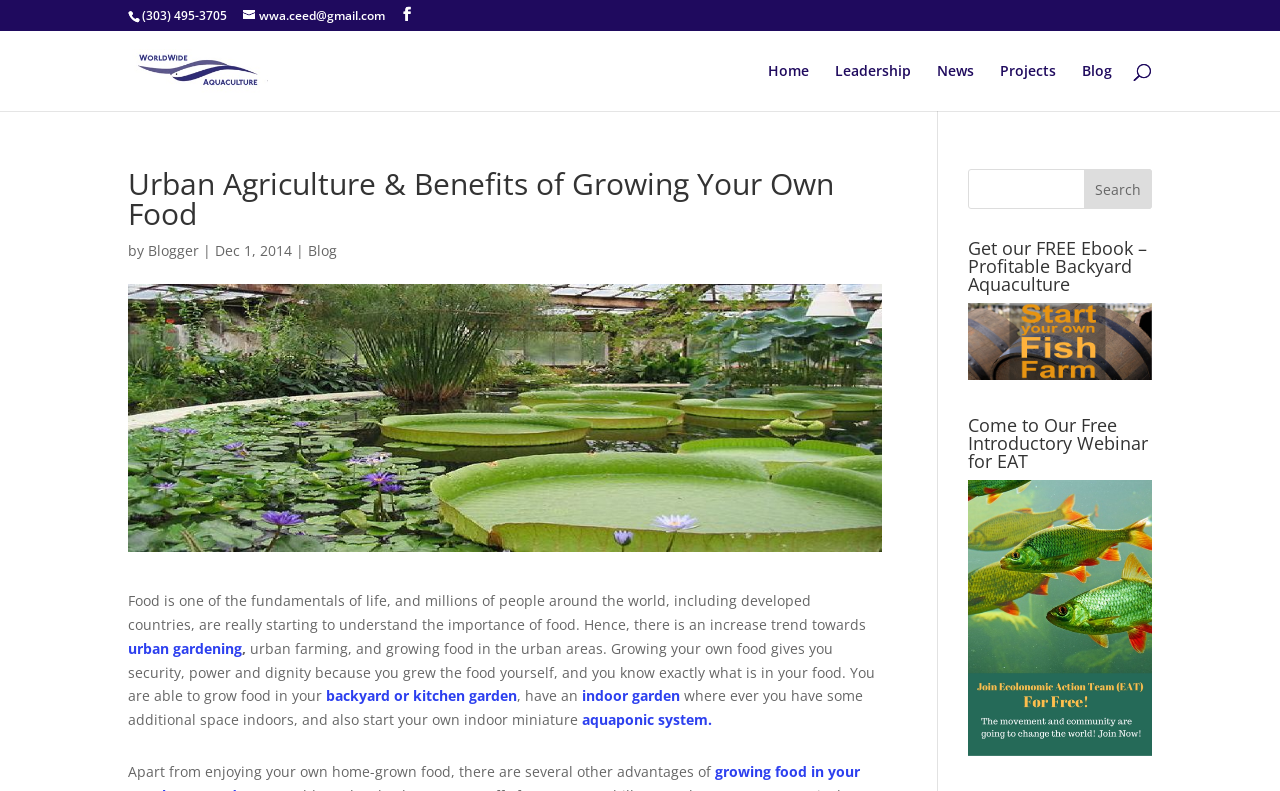Kindly determine the bounding box coordinates for the area that needs to be clicked to execute this instruction: "Search for something".

[0.1, 0.039, 0.9, 0.04]